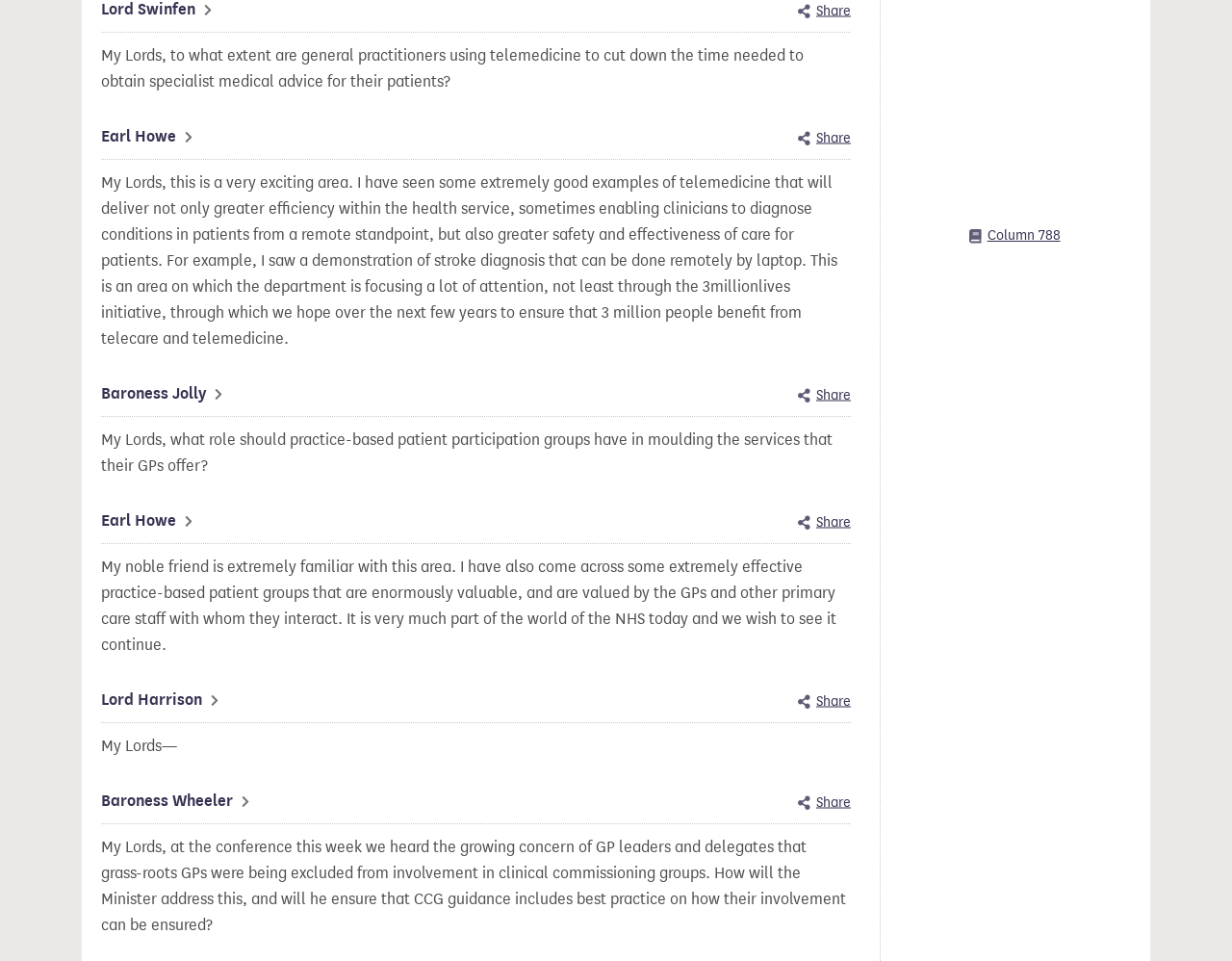Please find the bounding box coordinates in the format (top-left x, top-left y, bottom-right x, bottom-right y) for the given element description. Ensure the coordinates are floating point numbers between 0 and 1. Description: Baroness Wheeler

[0.082, 0.82, 0.202, 0.847]